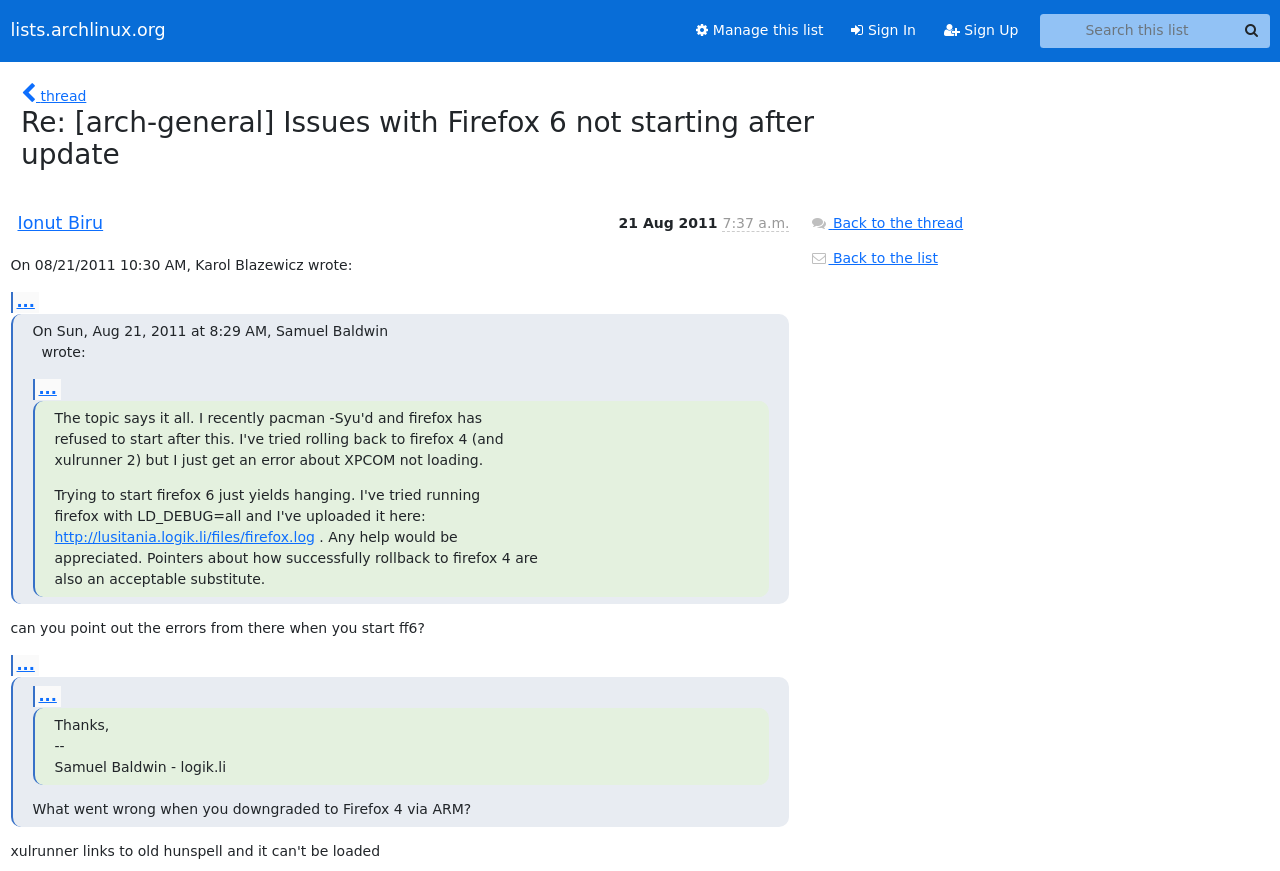Locate the bounding box coordinates of the clickable part needed for the task: "Sign In".

[0.654, 0.015, 0.727, 0.055]